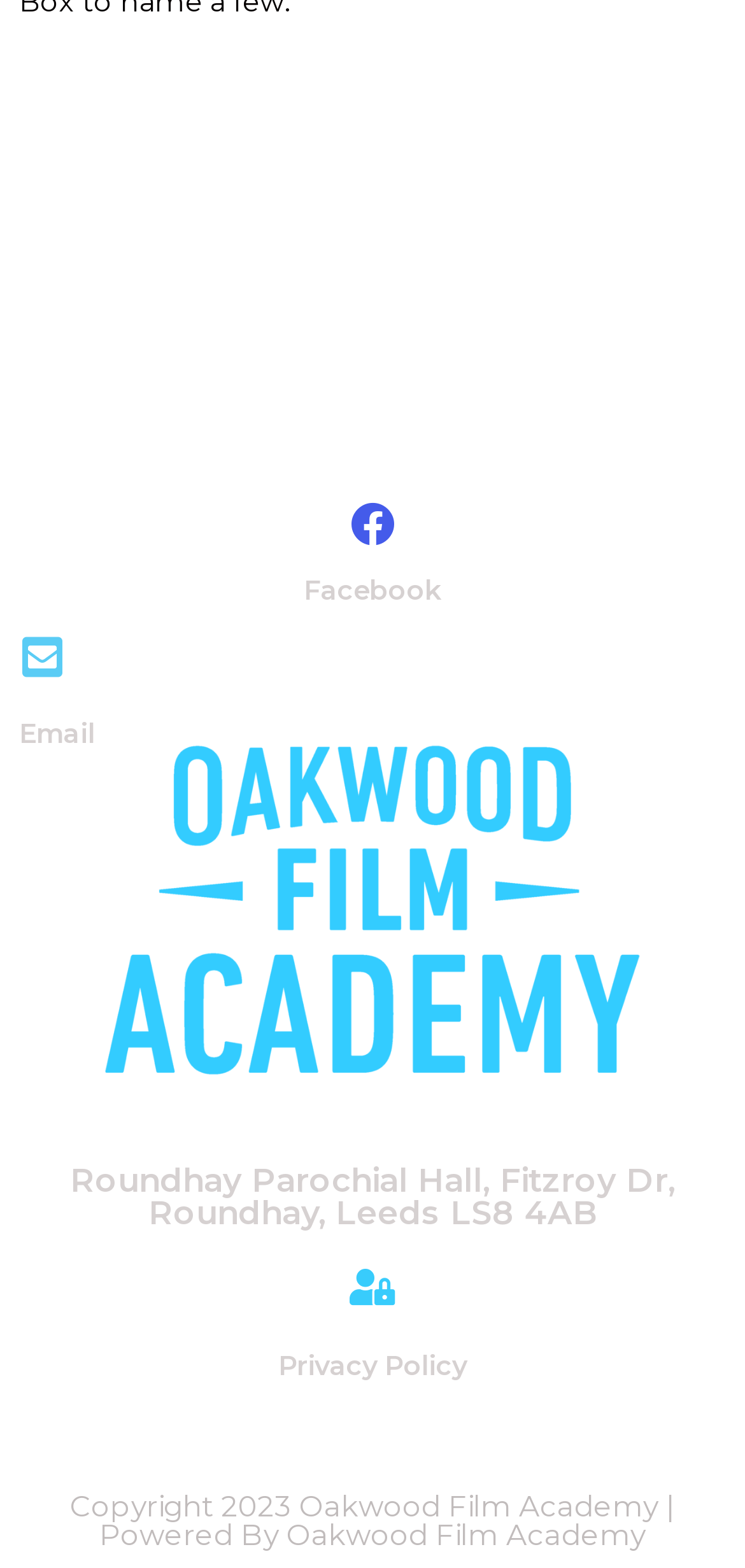Show the bounding box coordinates for the HTML element described as: "Facebook".

[0.408, 0.366, 0.592, 0.388]